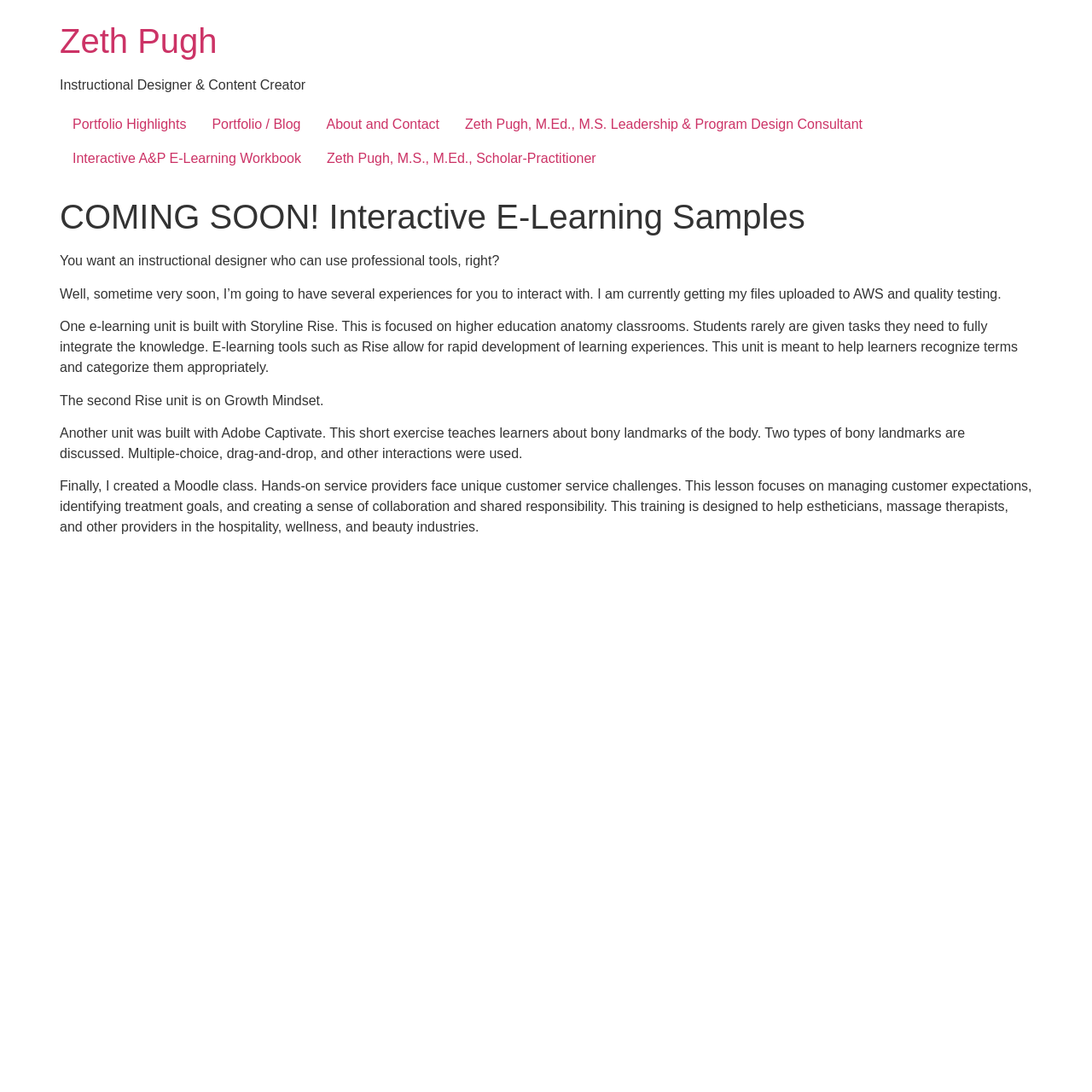Identify the bounding box of the UI element that matches this description: "Interactive A&P E-Learning Workbook".

[0.055, 0.13, 0.288, 0.161]